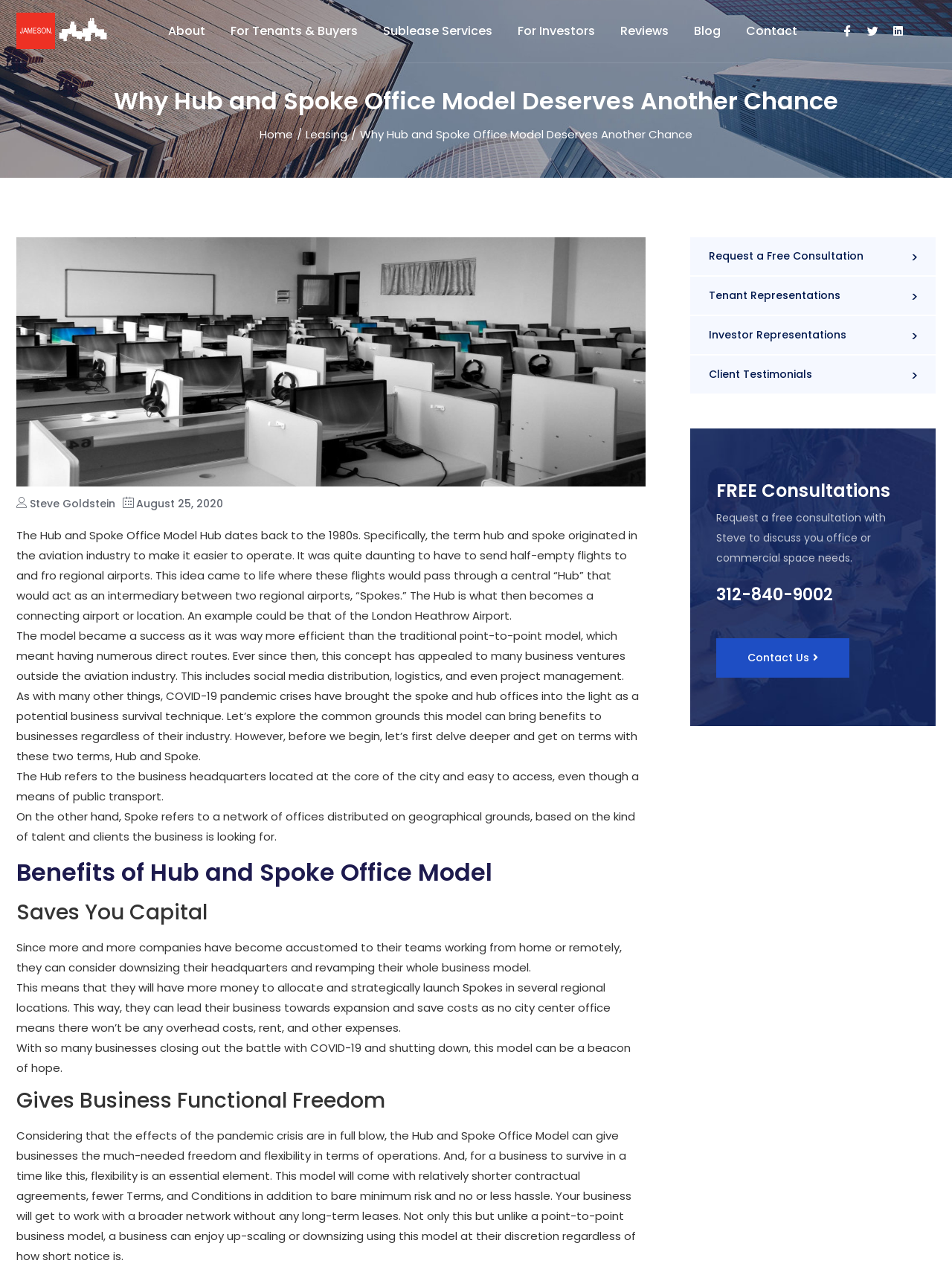What is the contact number provided in the article?
Refer to the screenshot and answer in one word or phrase.

312-840-9002